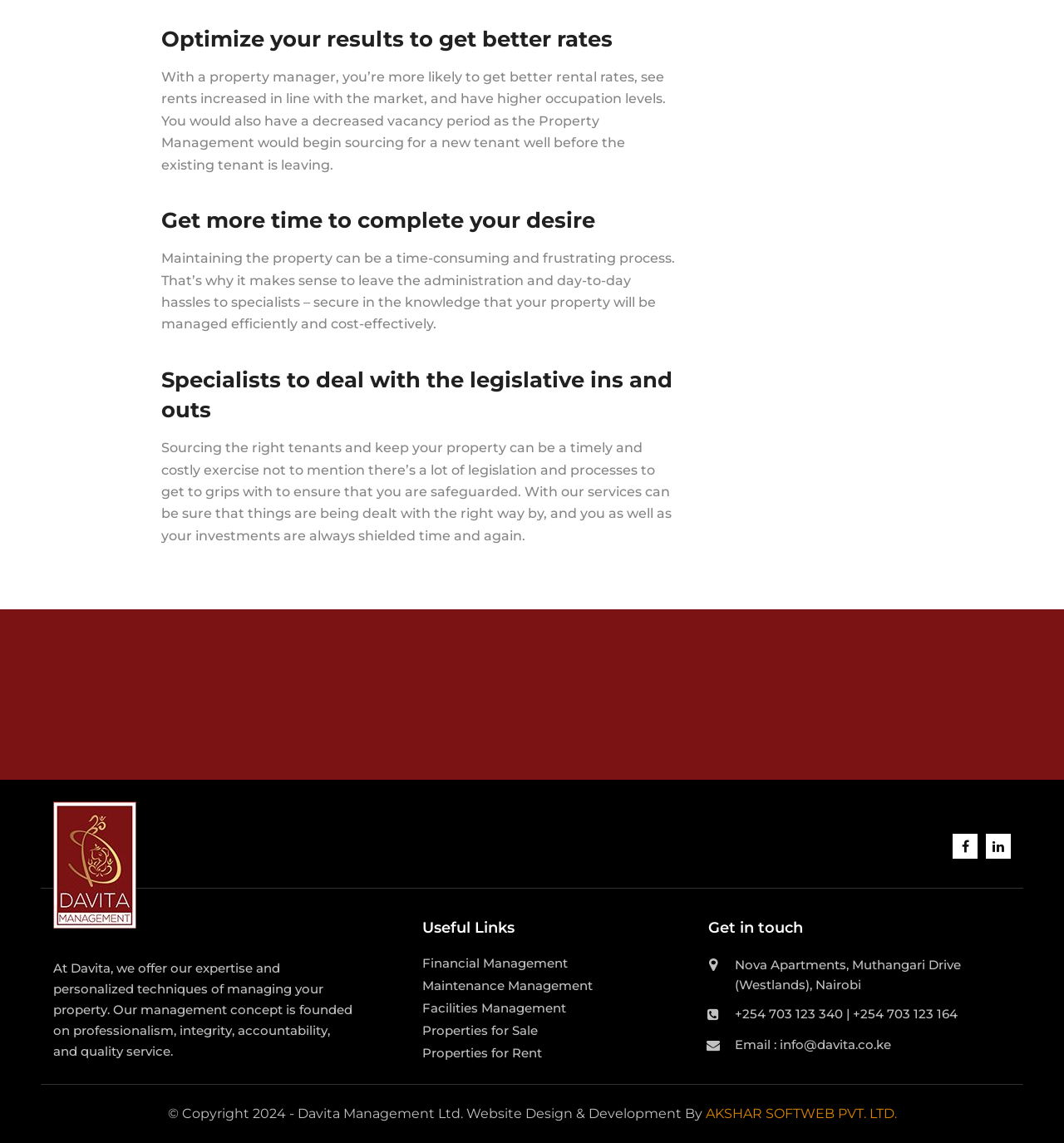Based on the image, please respond to the question with as much detail as possible:
What is the email address of the company?

The email address is provided in the 'Get in touch' section of the webpage, which lists the company's email address as info@davita.co.ke.